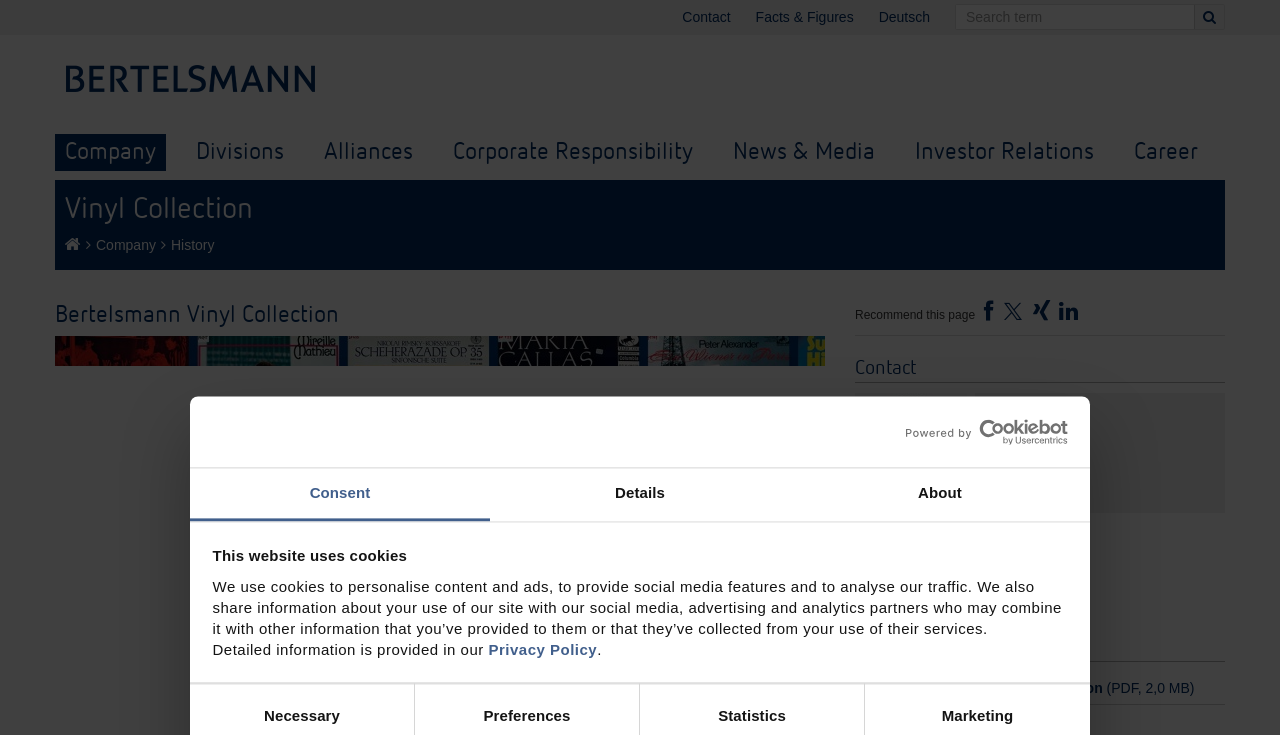Use one word or a short phrase to answer the question provided: 
What is the purpose of the website according to the cookie policy?

Personalise content and ads